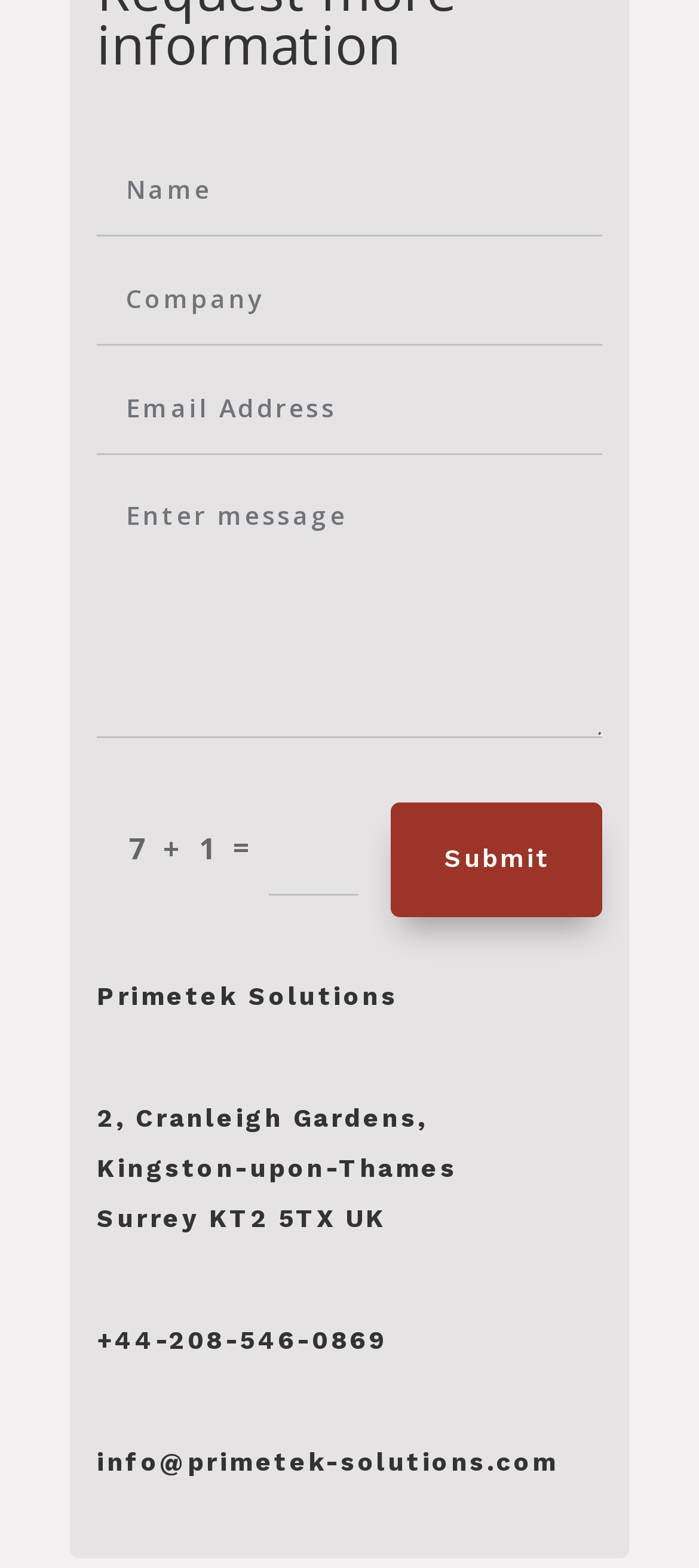Utilize the details in the image to give a detailed response to the question: What is the equation displayed?

The equation '7 + 1 =' is displayed using two StaticText elements, one with the text '7 + 1' and another with the text '='.